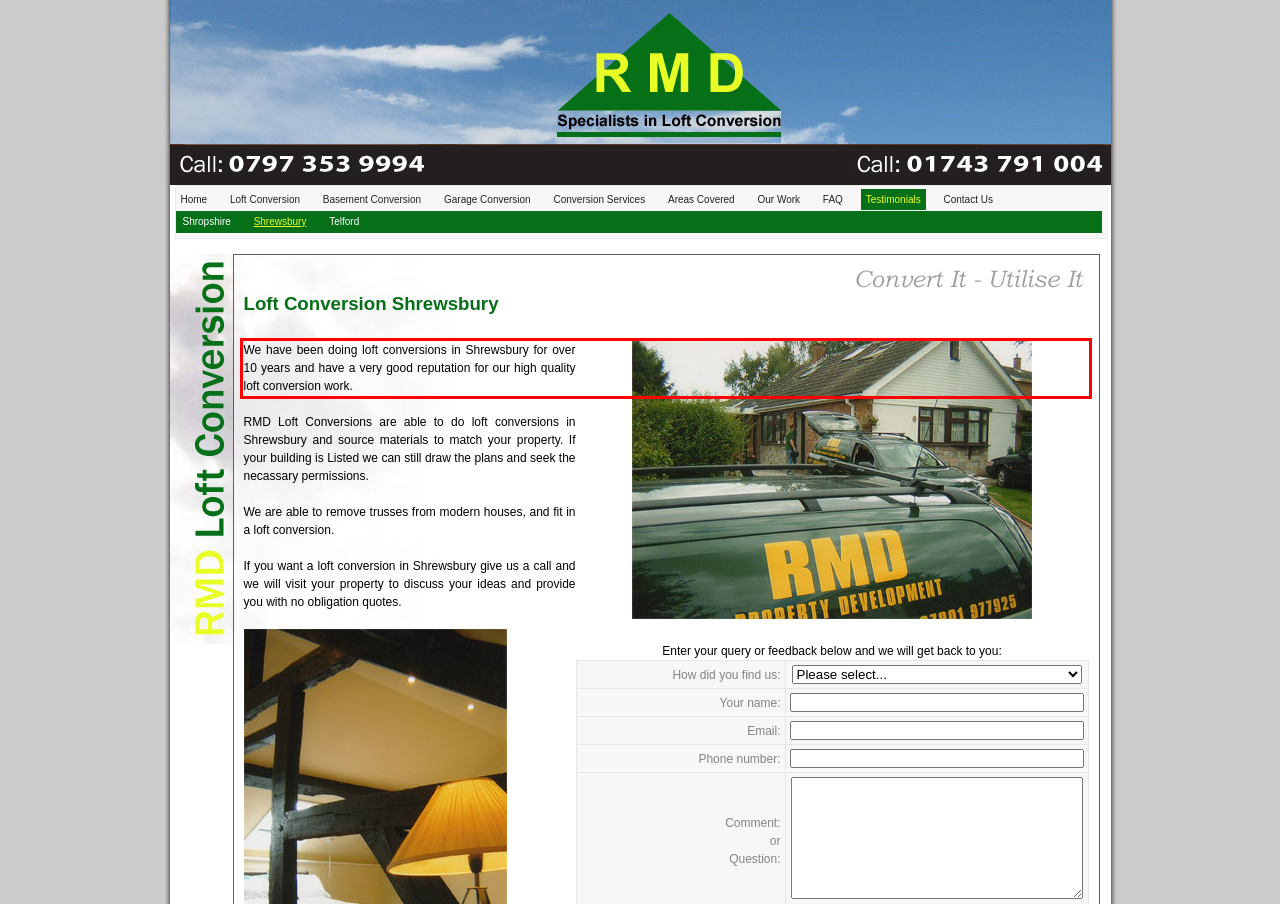Given a screenshot of a webpage containing a red bounding box, perform OCR on the text within this red bounding box and provide the text content.

We have been doing loft conversions in Shrewsbury for over 10 years and have a very good reputation for our high quality loft conversion work.